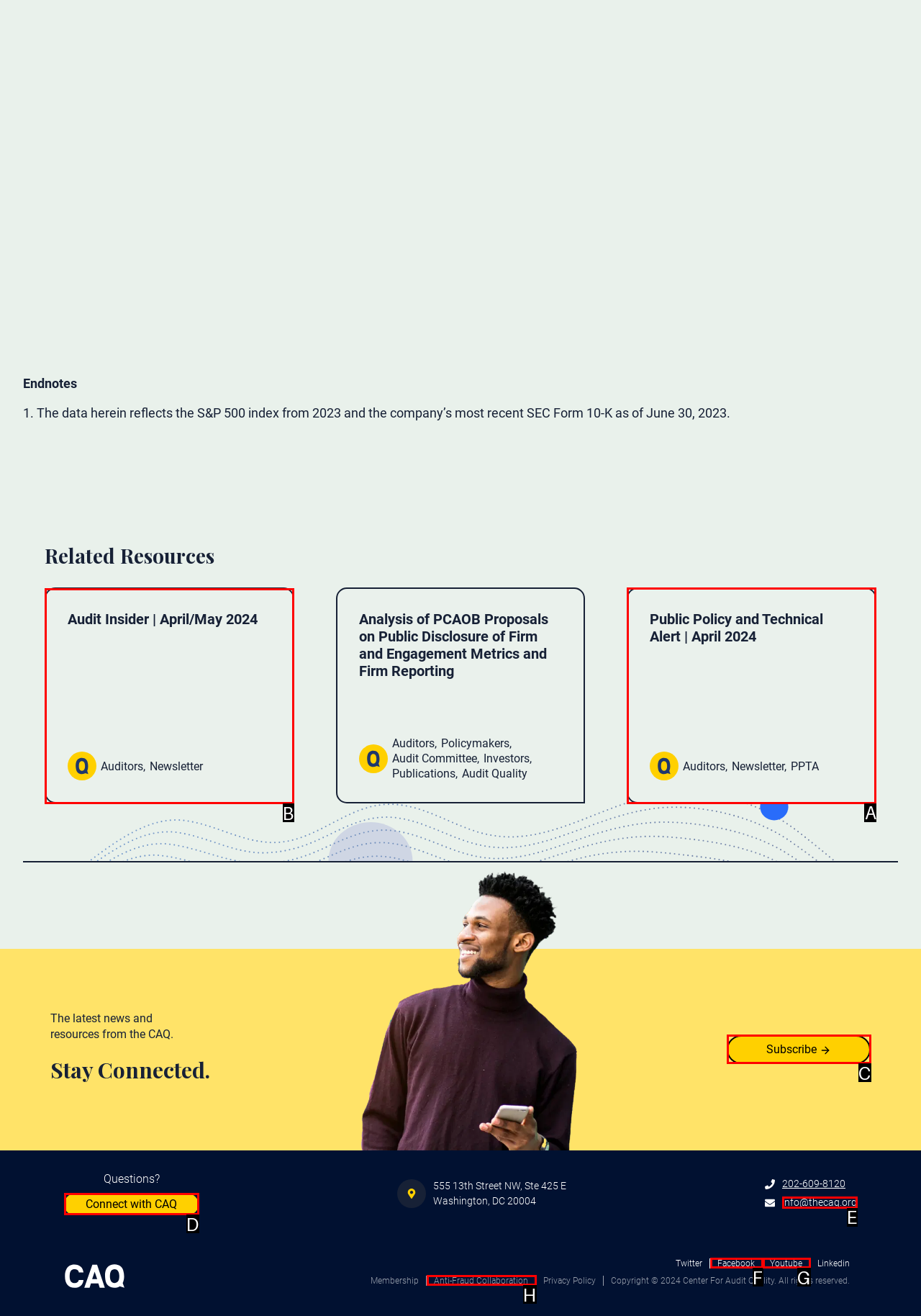Which HTML element should be clicked to fulfill the following task: Visit the 'Audit Insider | April/May 2024 Auditors, Newsletter'?
Reply with the letter of the appropriate option from the choices given.

B